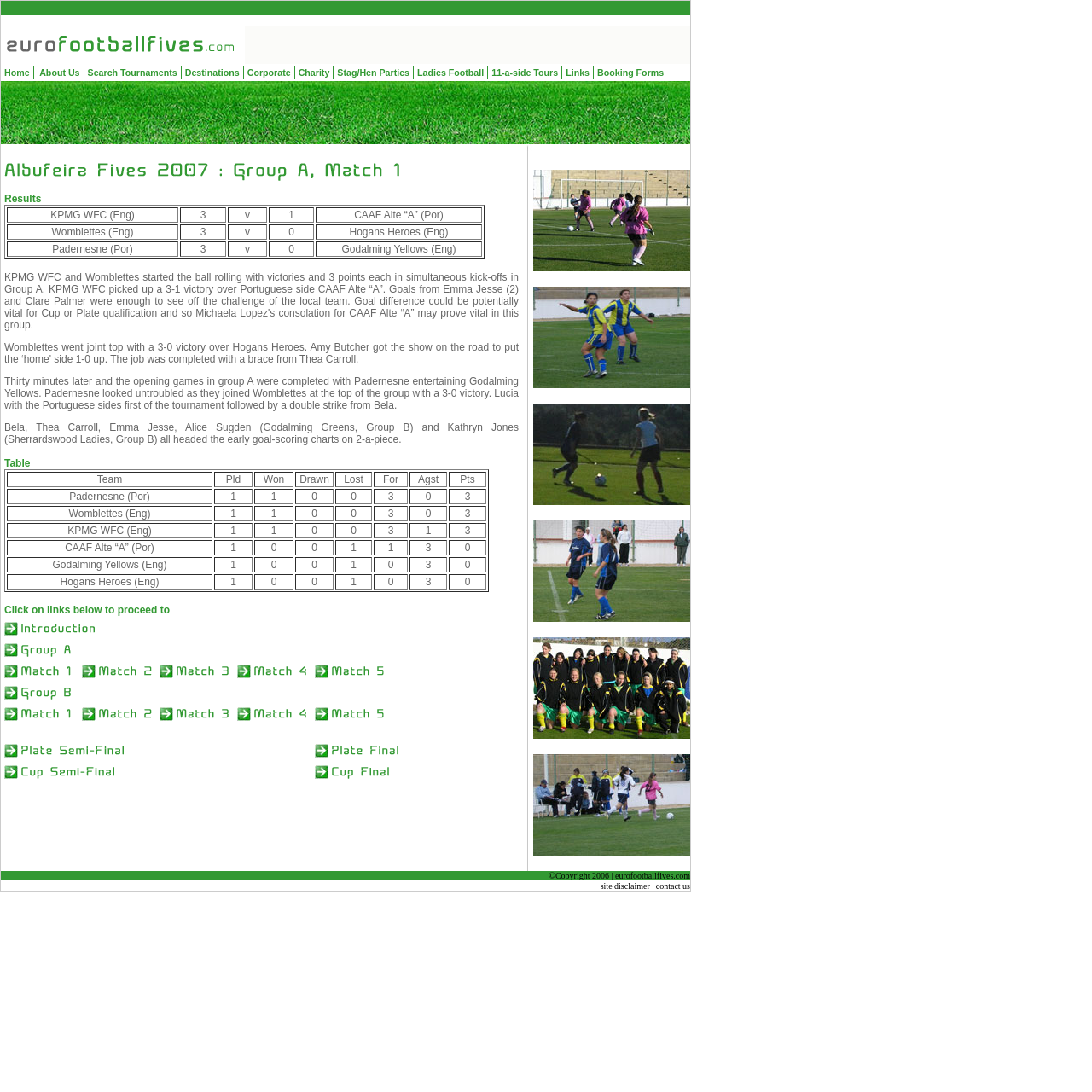Determine the bounding box coordinates of the UI element that matches the following description: "Links". The coordinates should be four float numbers between 0 and 1 in the format [left, top, right, bottom].

[0.517, 0.06, 0.541, 0.073]